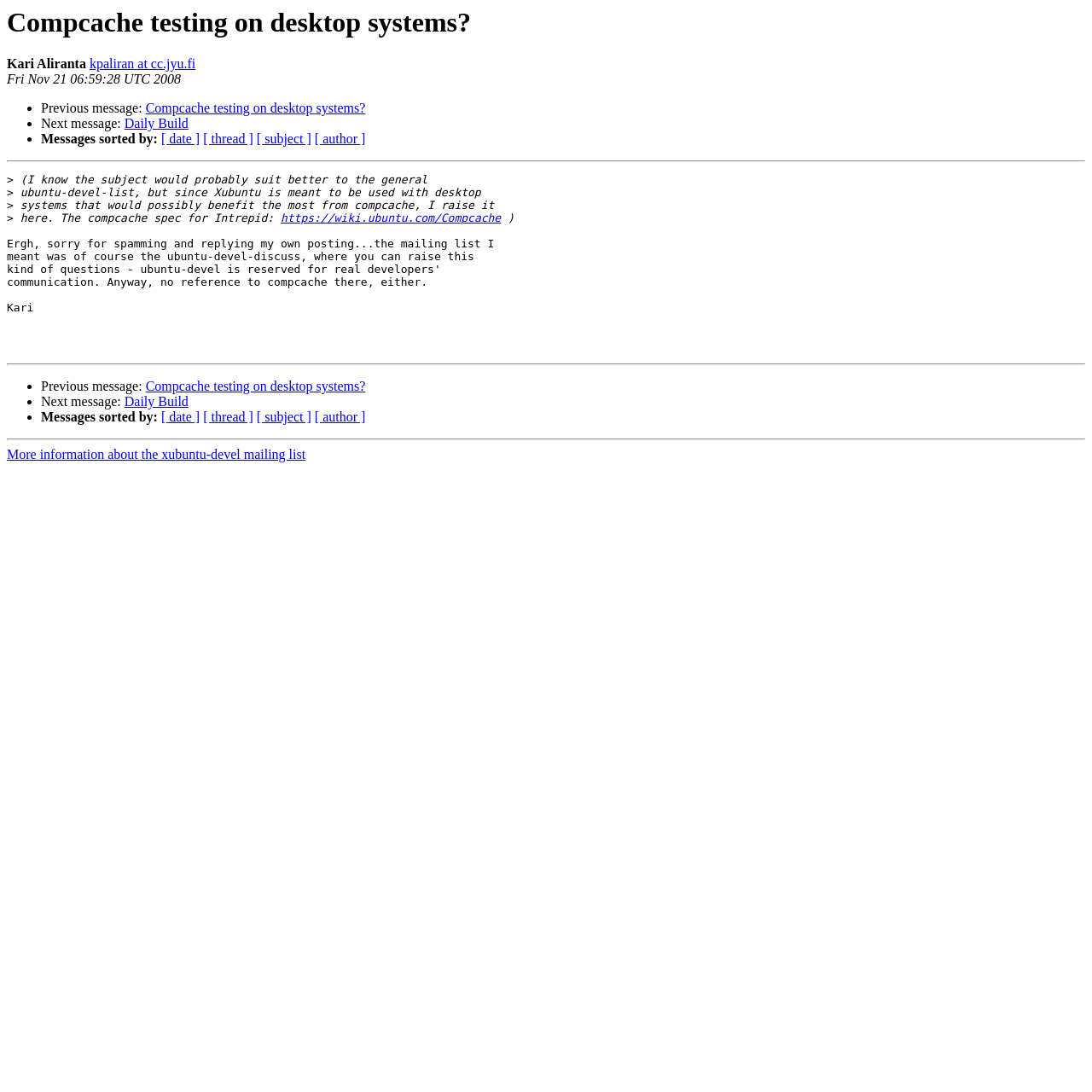Please locate the bounding box coordinates of the element that should be clicked to complete the given instruction: "View previous message".

[0.038, 0.093, 0.133, 0.106]